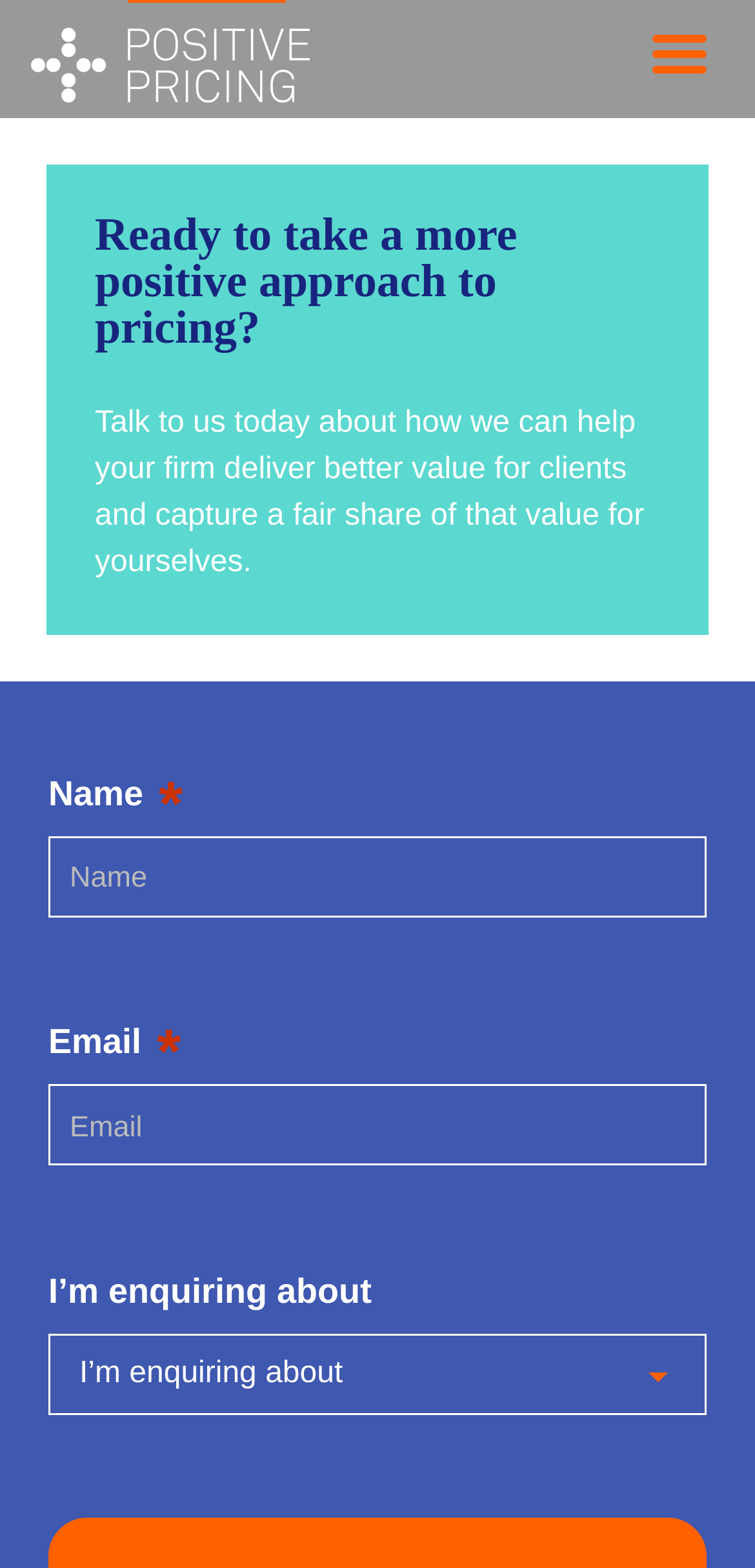Determine the bounding box coordinates of the UI element described by: "name="input_1" placeholder="Name"".

[0.064, 0.533, 0.936, 0.585]